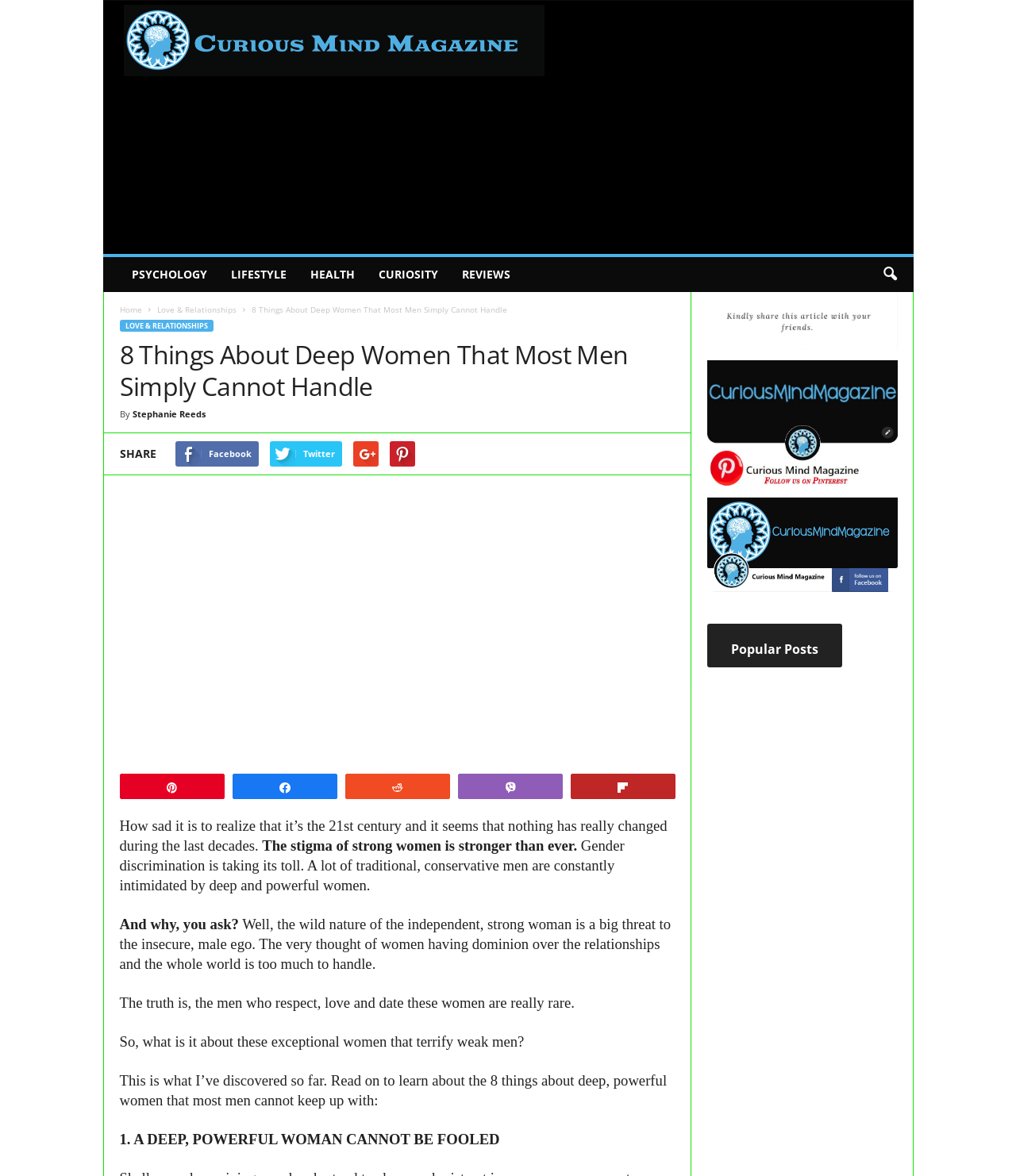How many things about deep women are discussed in the article?
Using the screenshot, give a one-word or short phrase answer.

8